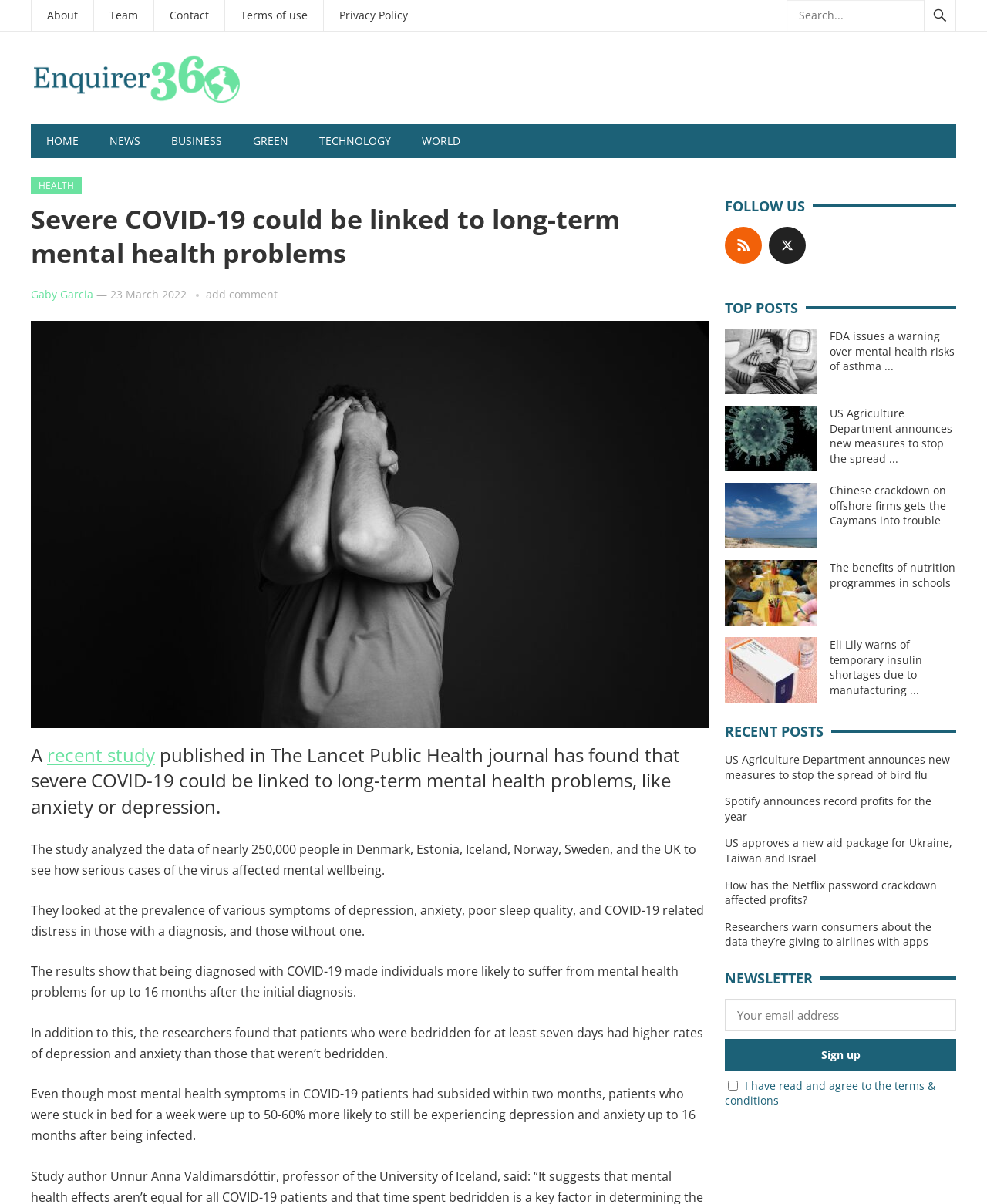How many recent posts are listed on the webpage?
Could you give a comprehensive explanation in response to this question?

I counted the number of recent posts listed on the webpage by looking at the section with the heading 'RECENT POSTS'. I found five links with article titles, which are likely to represent the recent posts.